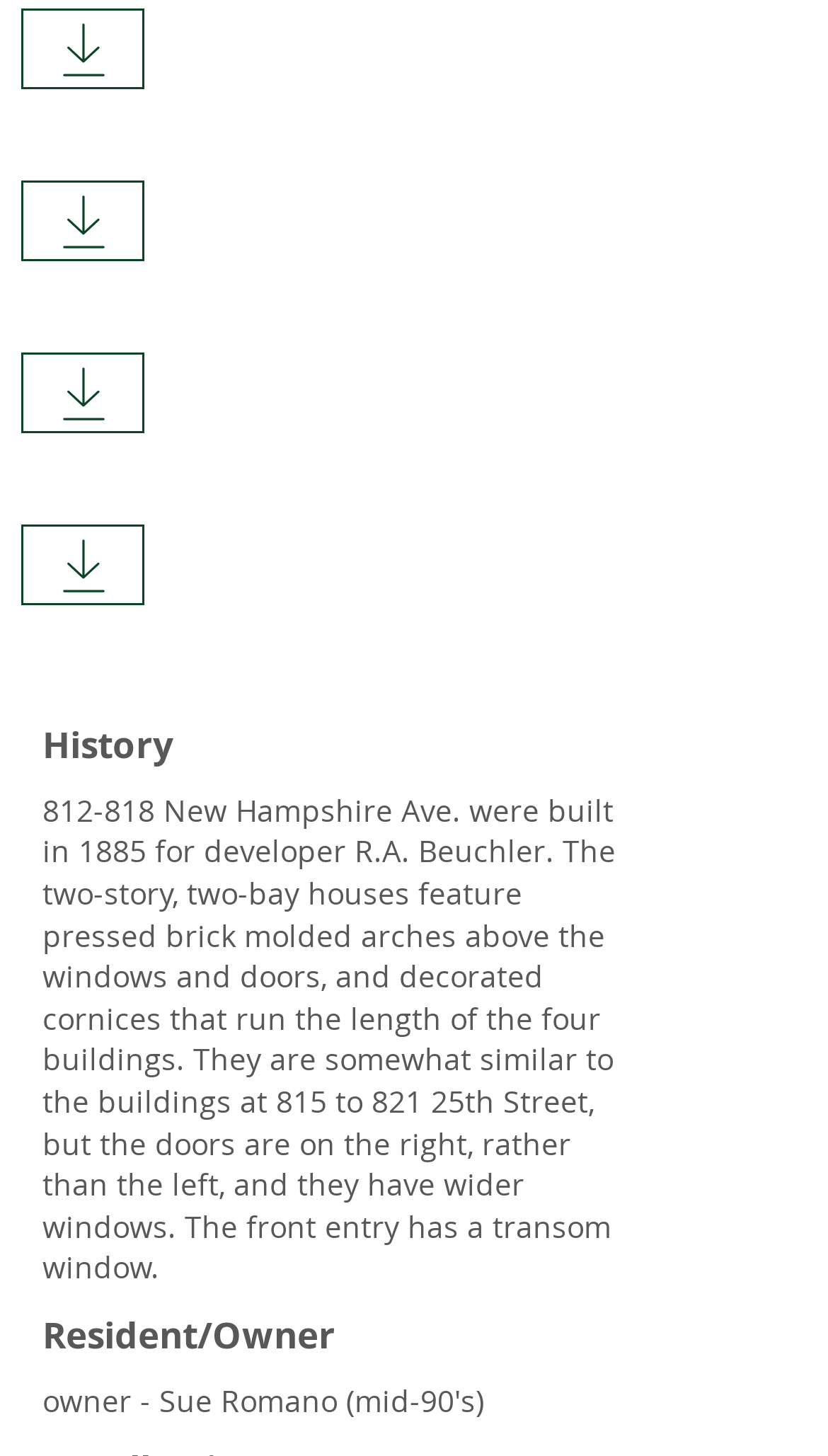Please determine the bounding box coordinates for the element that should be clicked to follow these instructions: "View resident or owner information".

[0.051, 0.9, 0.769, 0.933]